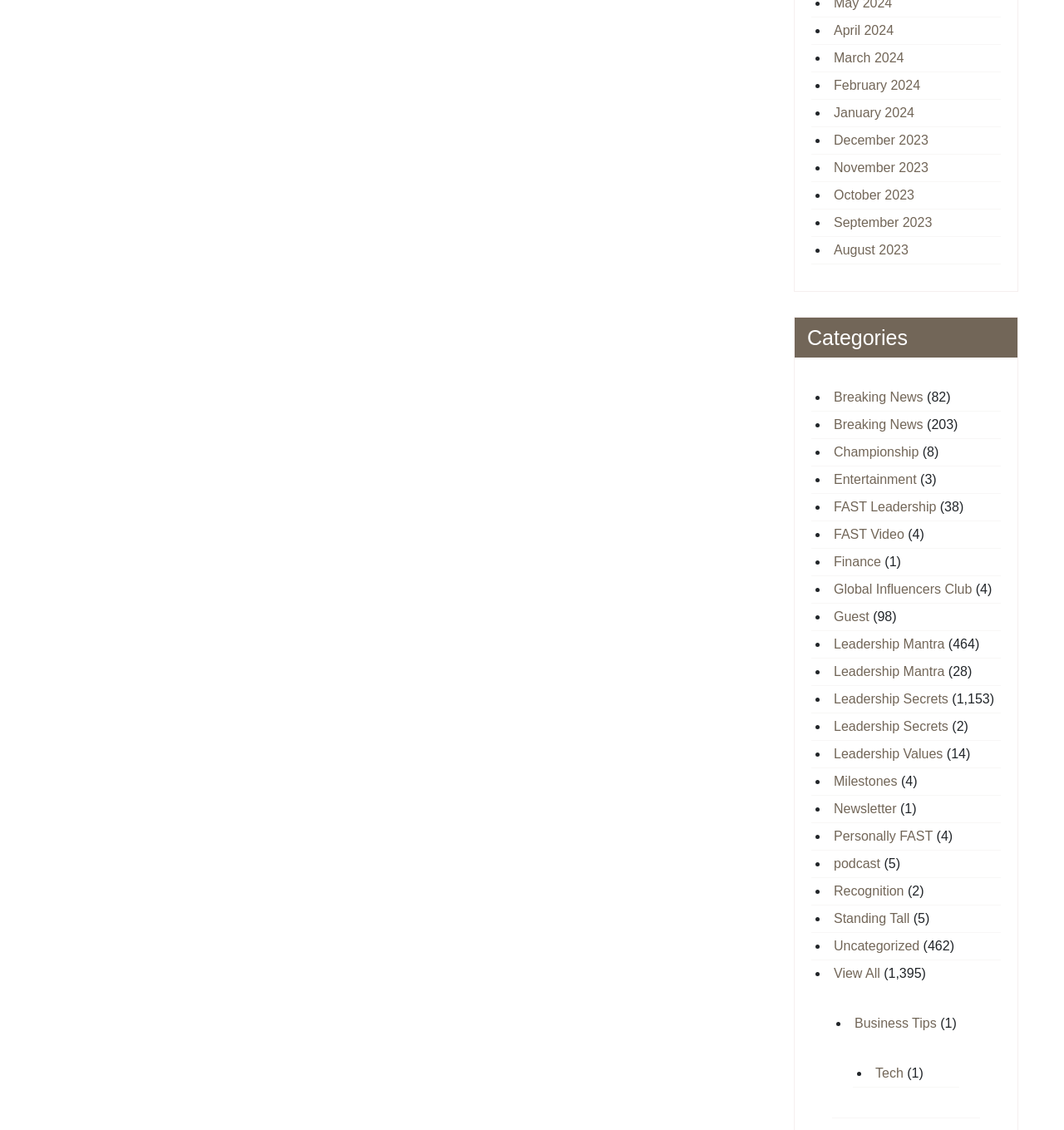Specify the bounding box coordinates of the area that needs to be clicked to achieve the following instruction: "Go to Breaking News".

[0.784, 0.345, 0.868, 0.358]